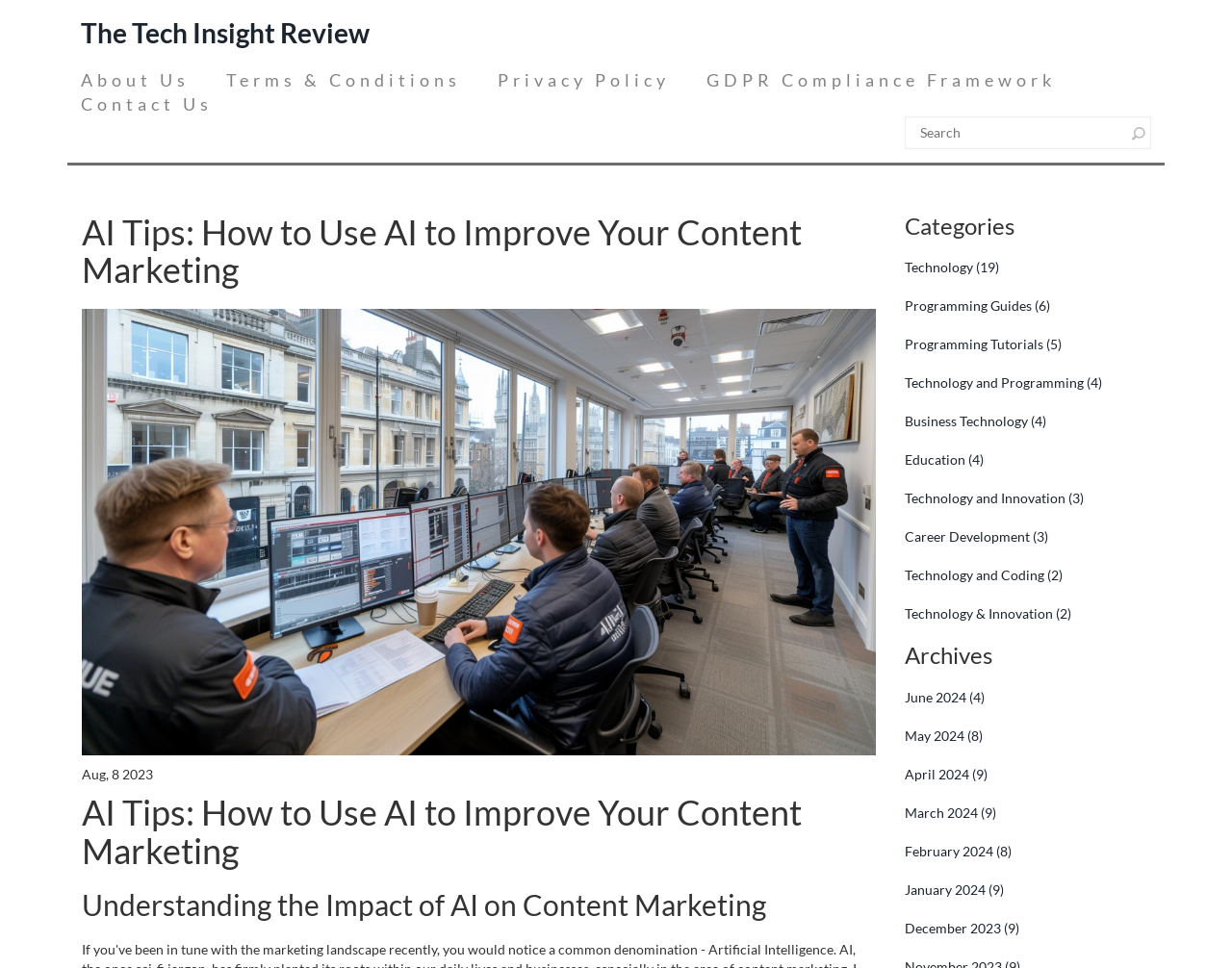Using the provided element description "GDPR Compliance Framework", determine the bounding box coordinates of the UI element.

[0.573, 0.07, 0.857, 0.095]